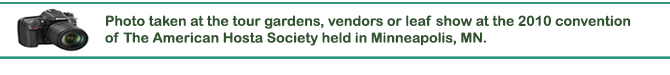Give a detailed explanation of what is happening in the image.

This image captures a memorable moment from the tour gardens, vendors, or leaf show at the 2010 convention of The American Hosta Society, held in Minneapolis, MN. The event showcased a variety of beautiful hosta plants, with attendees exploring the exhibits and appreciating the diverse foliage and flowers. The convention highlighted the vibrant community of hosta enthusiasts and their passion for gardening, making it a significant gathering for sharing knowledge and celebrating these exquisite plants.